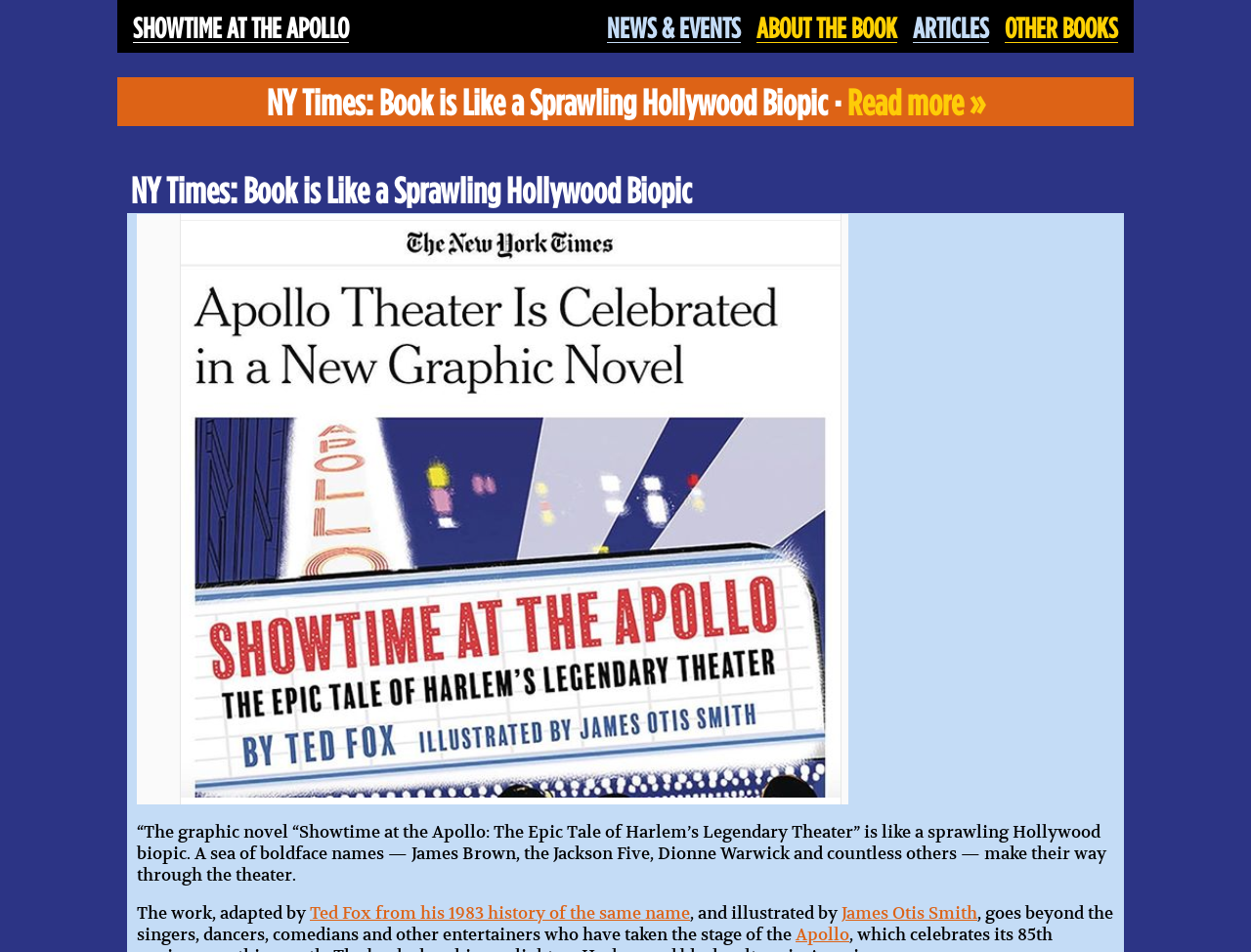Summarize the webpage with intricate details.

The webpage is about a book titled "Showtime at the Apollo: The Epic Tale of Harlem's Legendary Theater" and its review. At the top, there are four headings: "SHOWTIME AT THE APOLLO", "OTHER BOOKS", "ARTICLES", and "ABOUT THE BOOK", each with a corresponding link. Below these headings, there is a larger heading that reads "NY Times: Book is Like a Sprawling Hollywood Biopic" with a "Read more »" link.

The main content of the webpage is a review of the book, which is a graphic novel adapted from a 1983 history of the same name. The review describes the book as being like a sprawling Hollywood biopic, featuring a sea of boldface names such as James Brown, the Jackson Five, and Dionne Warwick. The book is adapted by Ted Fox and illustrated by James Otis Smith. The review also mentions that the book goes beyond the singers, dancers, comedians, and other entertainers who have taken the stage of the Apollo.

On the right side of the review, there is a large figure, likely an image from the book. At the bottom of the page, there are additional headings: "NEWS & EVENTS" and another "SHOWTIME AT THE APOLLO" heading, each with a corresponding link.